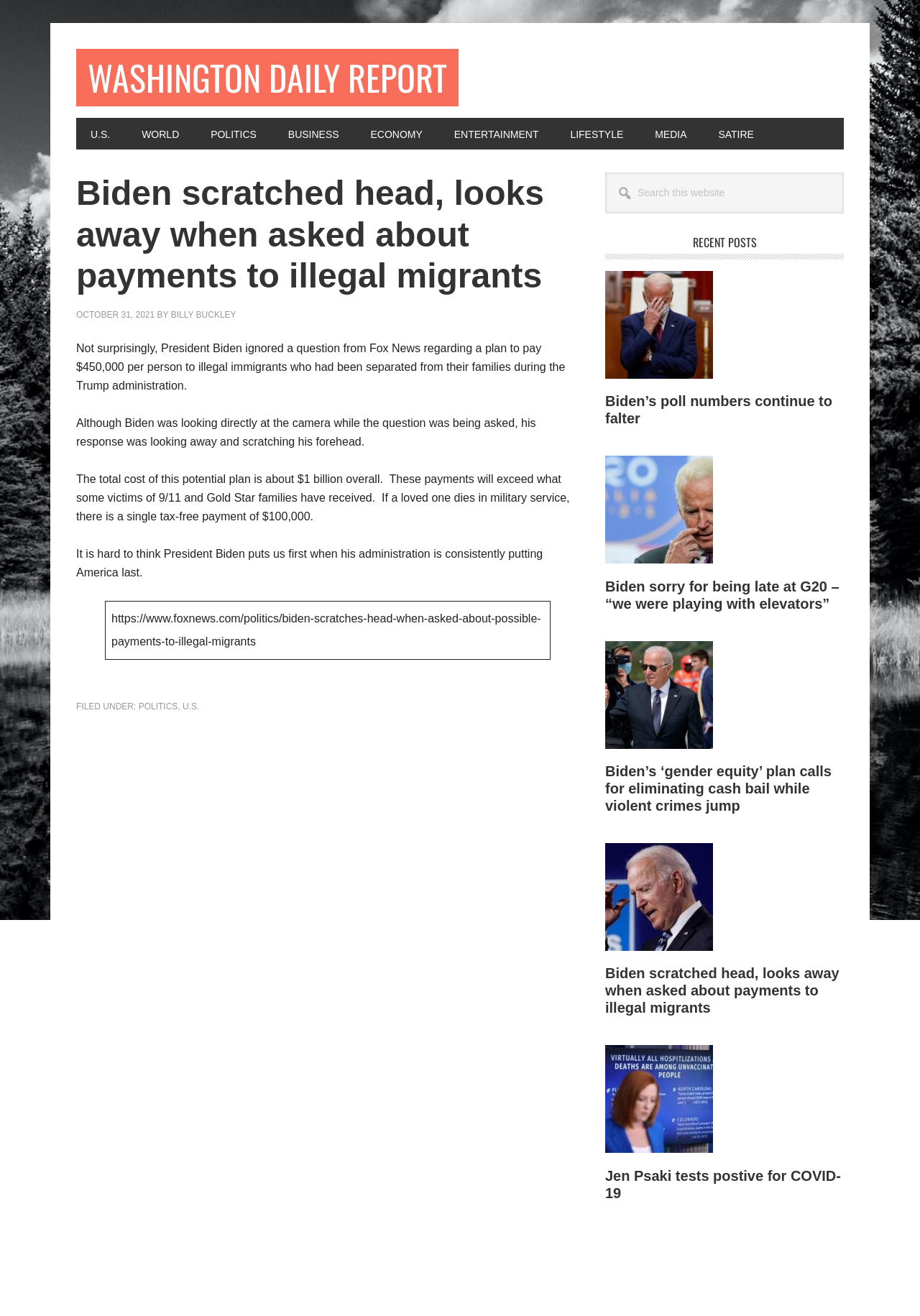Who is the author of the article?
Please provide a detailed answer to the question.

I determined the answer by looking at the link element with the text 'BILLY BUCKLEY' below the article's title, which is likely the author's name.